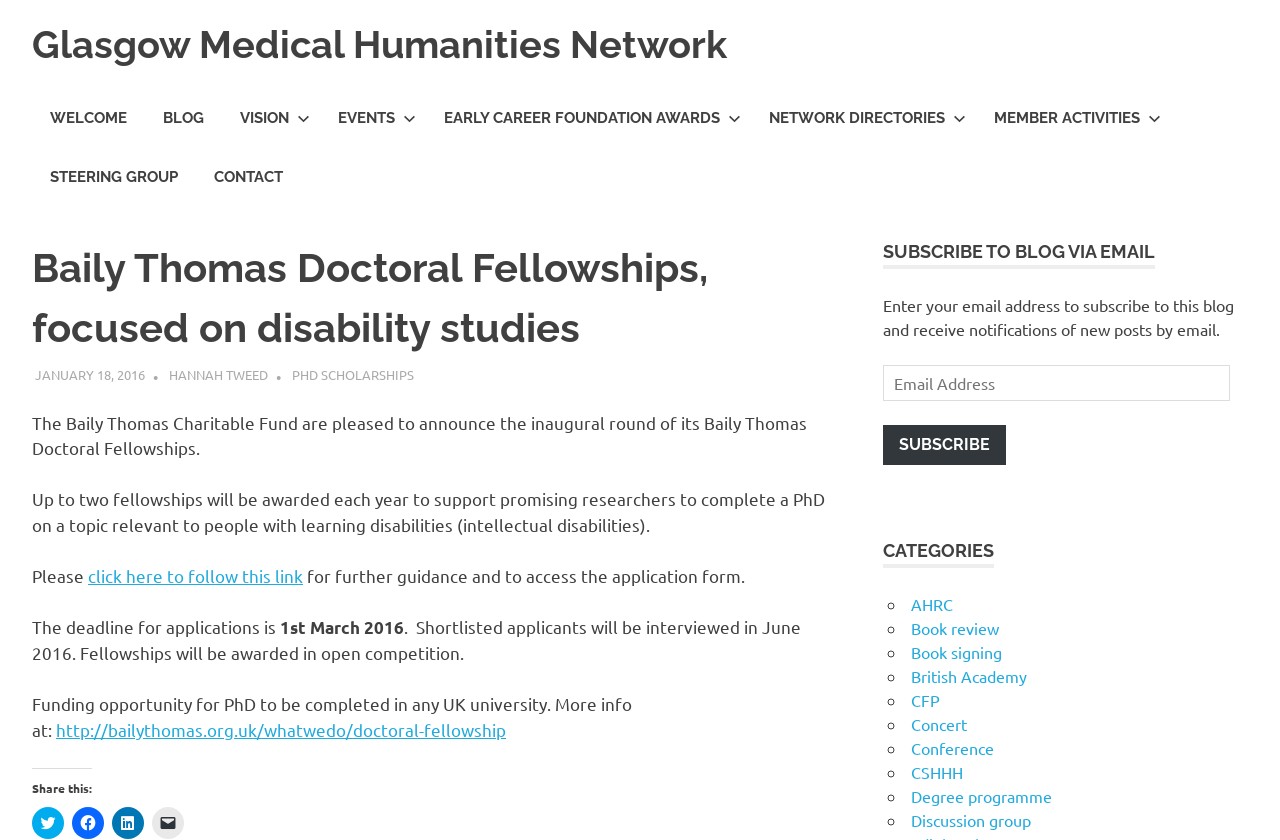Identify the coordinates of the bounding box for the element described below: "January 18, 2016". Return the coordinates as four float numbers between 0 and 1: [left, top, right, bottom].

[0.027, 0.435, 0.113, 0.455]